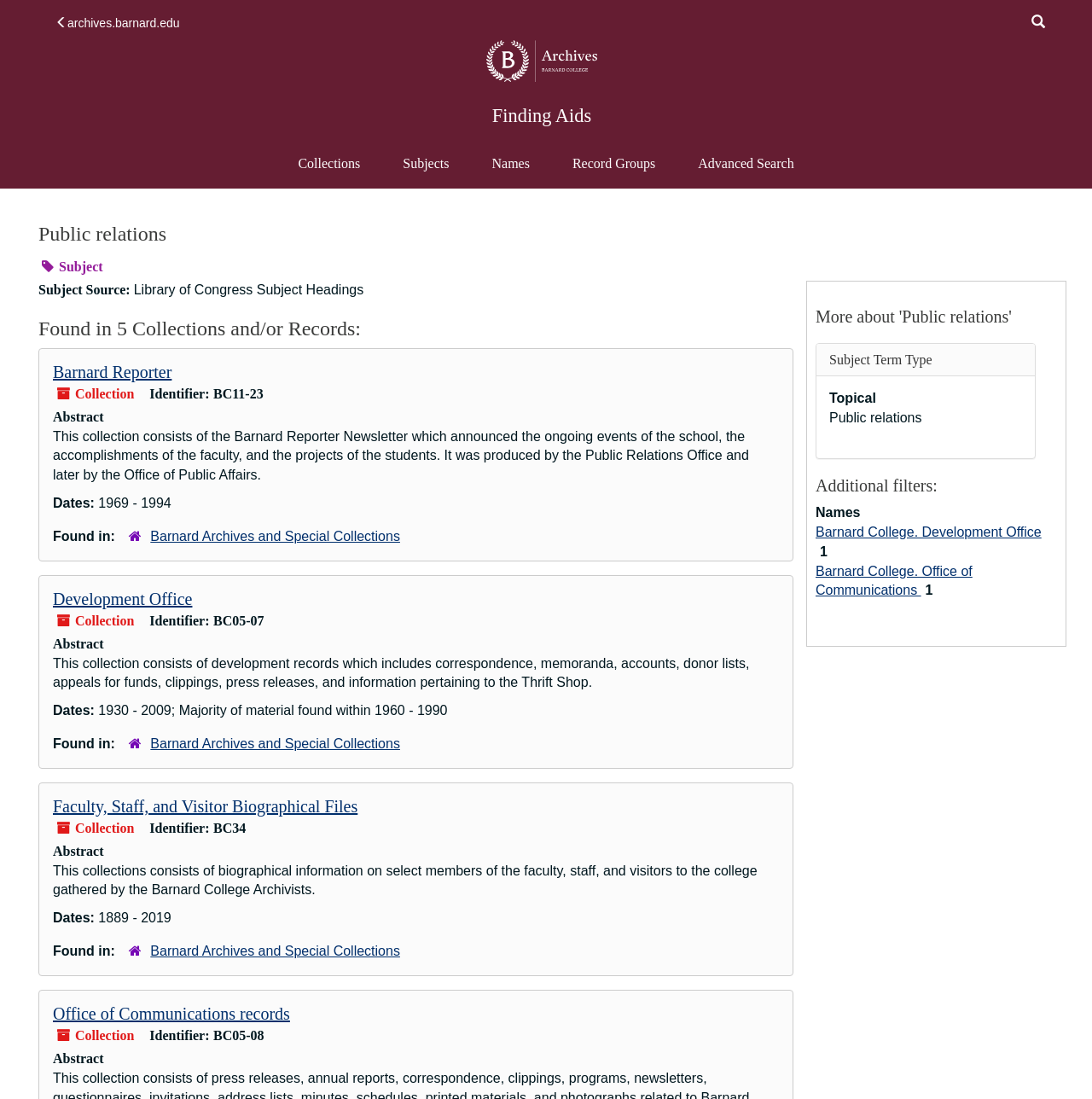Write an exhaustive caption that covers the webpage's main aspects.

The webpage is about Public Relations and Finding Aids, with a focus on Barnard Archives. At the top, there is a navigation bar with links to Collections, Subjects, Names, Record Groups, and Advanced Search. Below the navigation bar, there is a heading "Public relations" followed by a description of the subject, including the source "Library of Congress Subject Headings".

The main content of the page is divided into five sections, each describing a collection or record group related to Public Relations. The sections are headed by "Barnard Reporter", "Development Office", "Faculty, Staff, and Visitor Biographical Files", "Office of Communications records", and "More about 'Public relations'". Each section includes information such as the collection's identifier, abstract, dates, and where it can be found.

The sections are arranged vertically, with the "Barnard Reporter" section at the top and the "More about 'Public relations'" section at the bottom. The "More about 'Public relations'" section includes a heading "Subject Term Type" with a link to a dropdown menu, and a description list with terms and details.

On the right side of the page, there is a column with links to the Barnard Archives and Special Collections, and a heading "Additional filters:" with a description list of terms and details. The filters include links to related collections and record groups, such as the Development Office and the Office of Communications.

Overall, the webpage provides a detailed description of the Public Relations collections and record groups held at the Barnard Archives, with links to related resources and filters for further exploration.